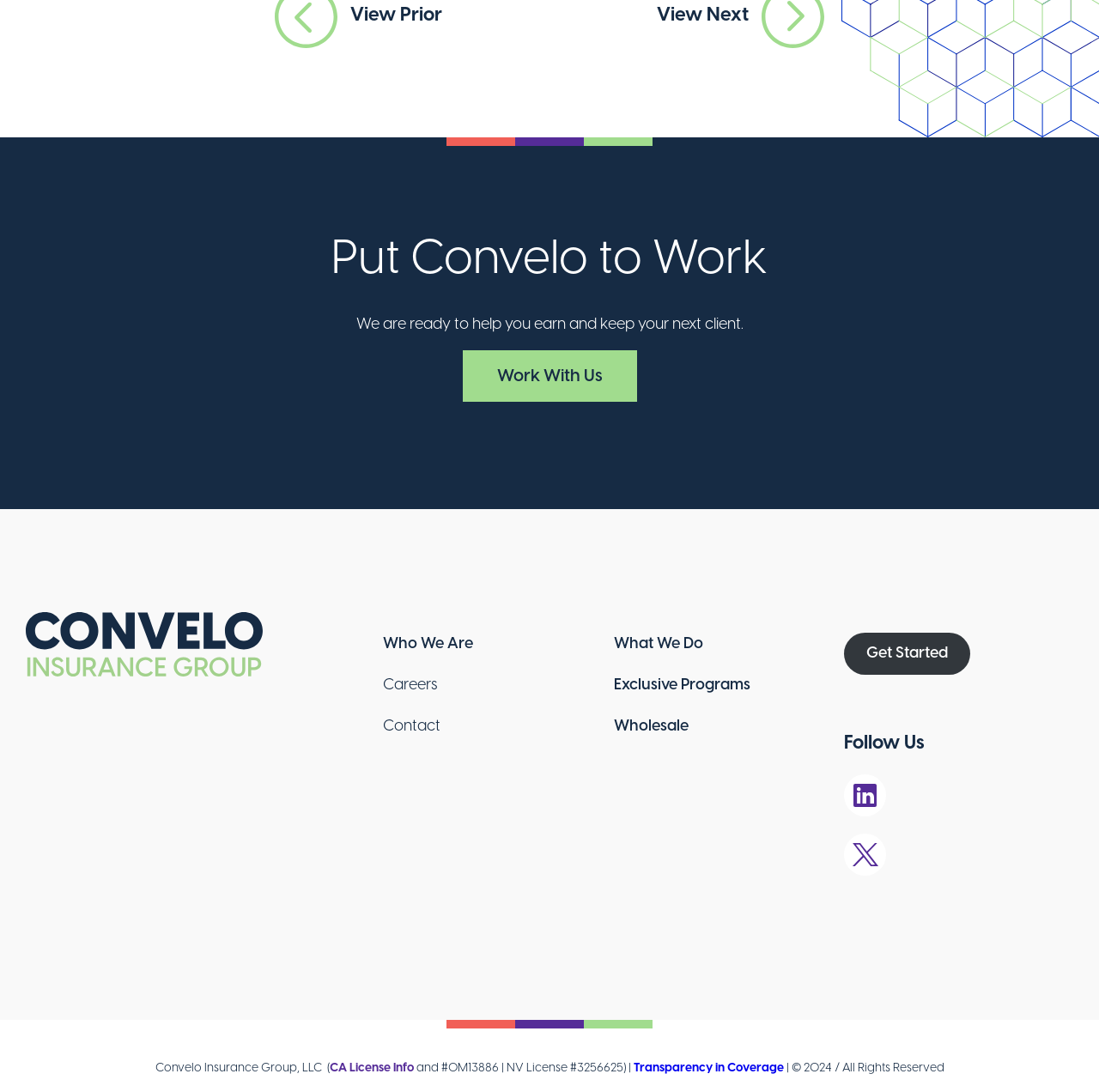Identify the bounding box coordinates of the HTML element based on this description: "Contact".

[0.348, 0.694, 0.401, 0.709]